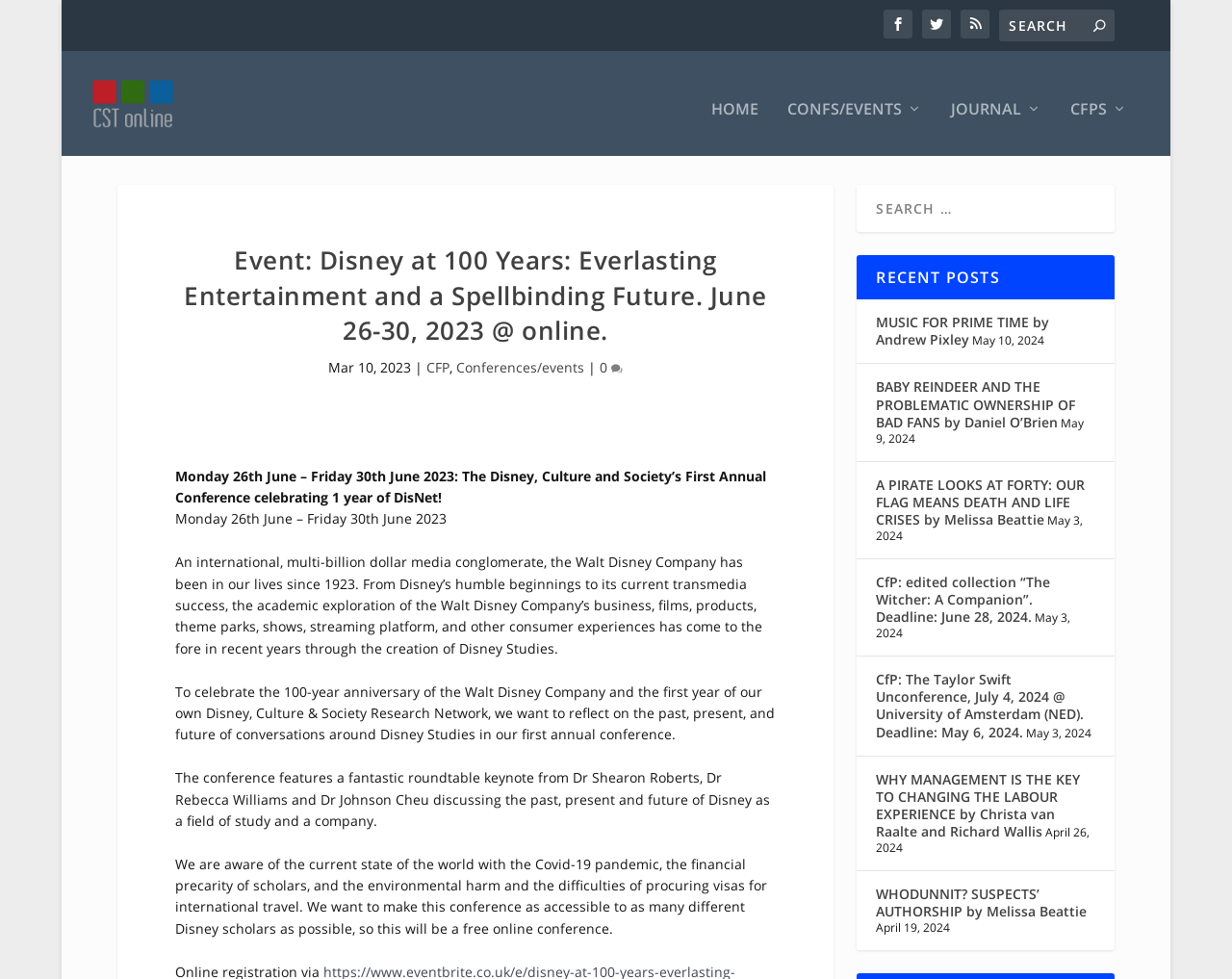Please identify the bounding box coordinates of the element that needs to be clicked to perform the following instruction: "Search for something".

[0.811, 0.01, 0.905, 0.042]